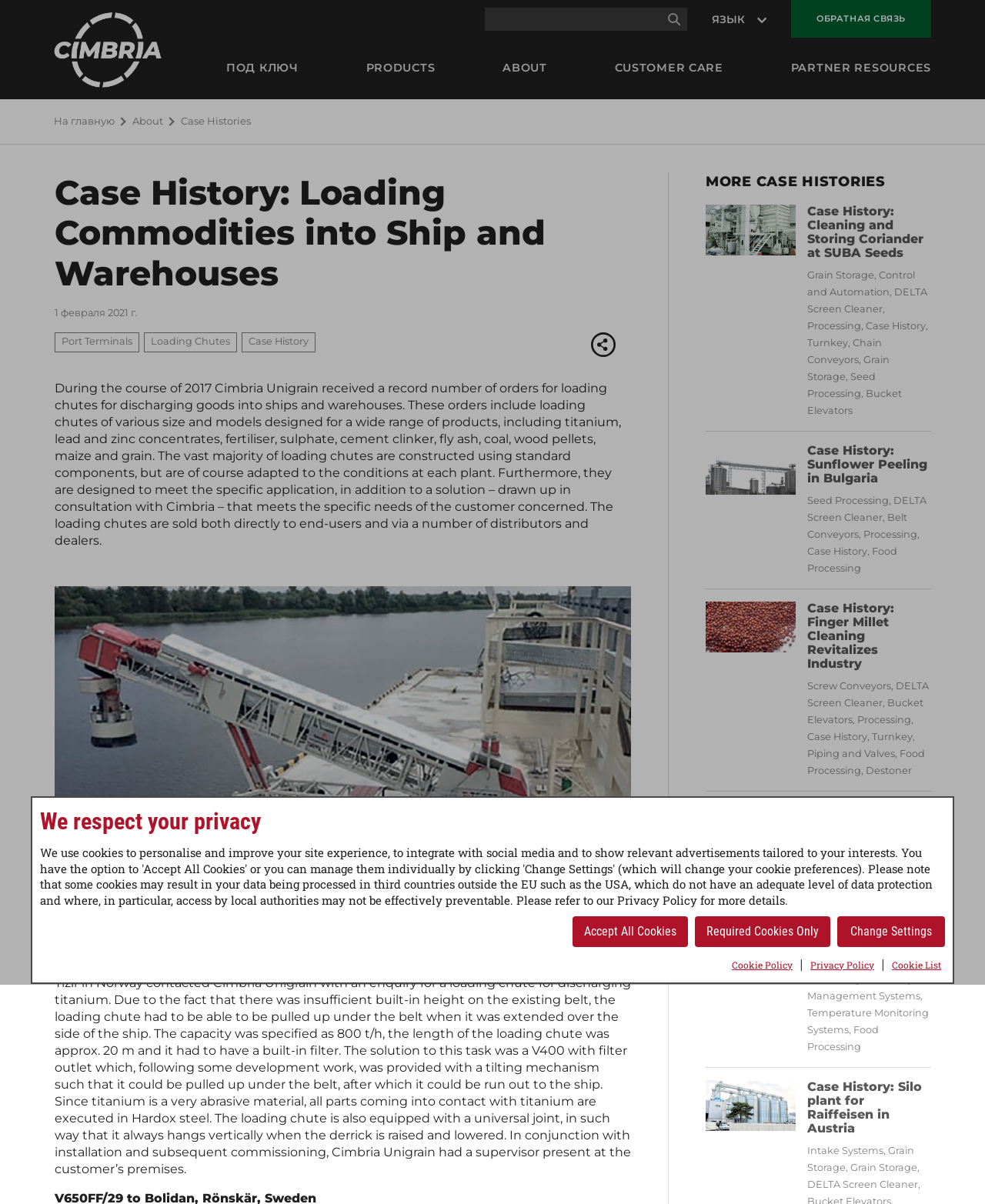Please determine the bounding box coordinates for the UI element described as: "Products".

[0.372, 0.046, 0.442, 0.068]